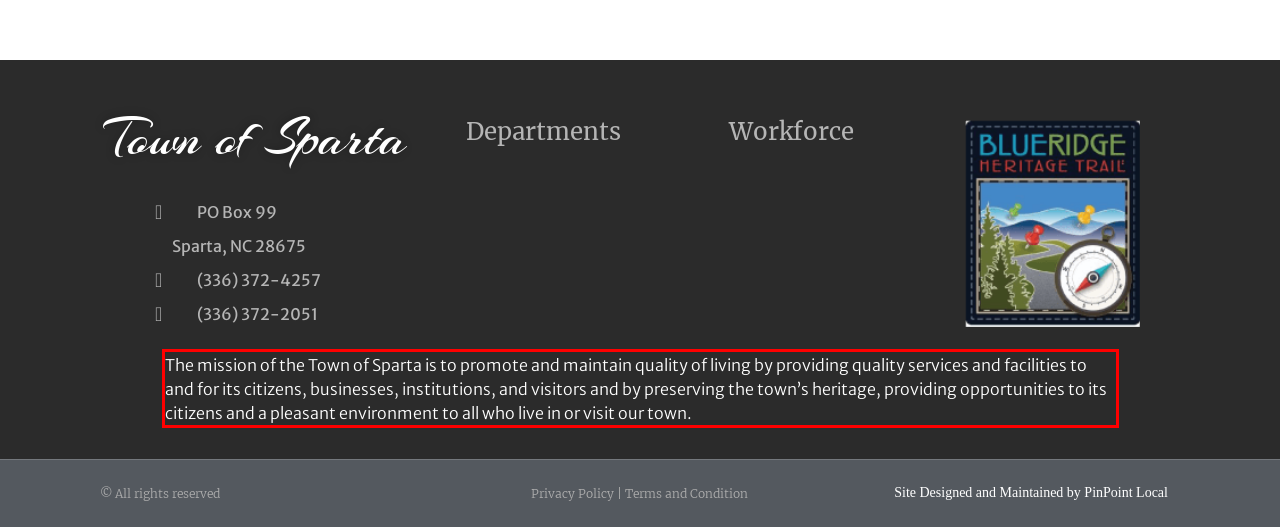Please identify and extract the text from the UI element that is surrounded by a red bounding box in the provided webpage screenshot.

The mission of the Town of Sparta is to promote and maintain quality of living by providing quality services and facilities to and for its citizens, businesses, institutions, and visitors and by preserving the town’s heritage, providing opportunities to its citizens and a pleasant environment to all who live in or visit our town.